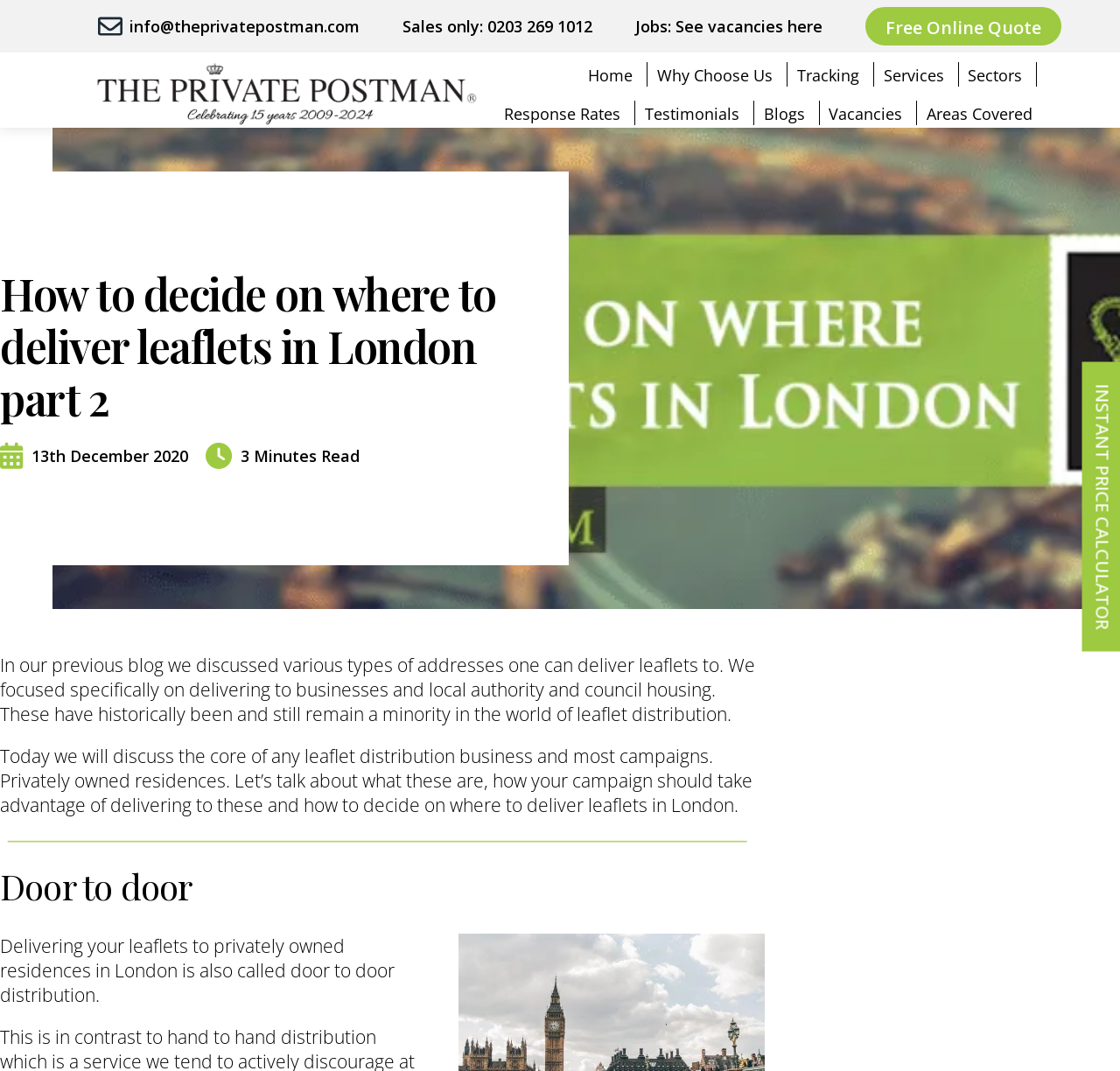Present a detailed account of what is displayed on the webpage.

The webpage appears to be a blog post discussing the core of leaflet distribution businesses and campaigns, specifically focusing on privately owned residences. 

At the top of the page, there are several links, including contact information, job vacancies, and a free online quote. The Private Postman logo is also located at the top, celebrating 15 years from 2009 to 2024. 

Below the logo, there is a navigation menu with links to various sections of the website, including Home, Why Choose Us, Tracking, Services, Sectors, Response Rates, Testimonials, Blogs, Vacancies, and Areas Covered. 

The main content of the blog post begins with a heading that reads "How to decide on where to deliver leaflets in London part 2". The date of the post, December 13th, 2020, is displayed below the heading, along with the estimated reading time. 

The blog post is divided into sections, with the first section discussing the importance of delivering leaflets to privately owned residences. There is an image related to the topic below this section. 

The next section is headed "Door to door" and explains that delivering leaflets to privately owned residences in London is also referred to as door-to-door distribution.